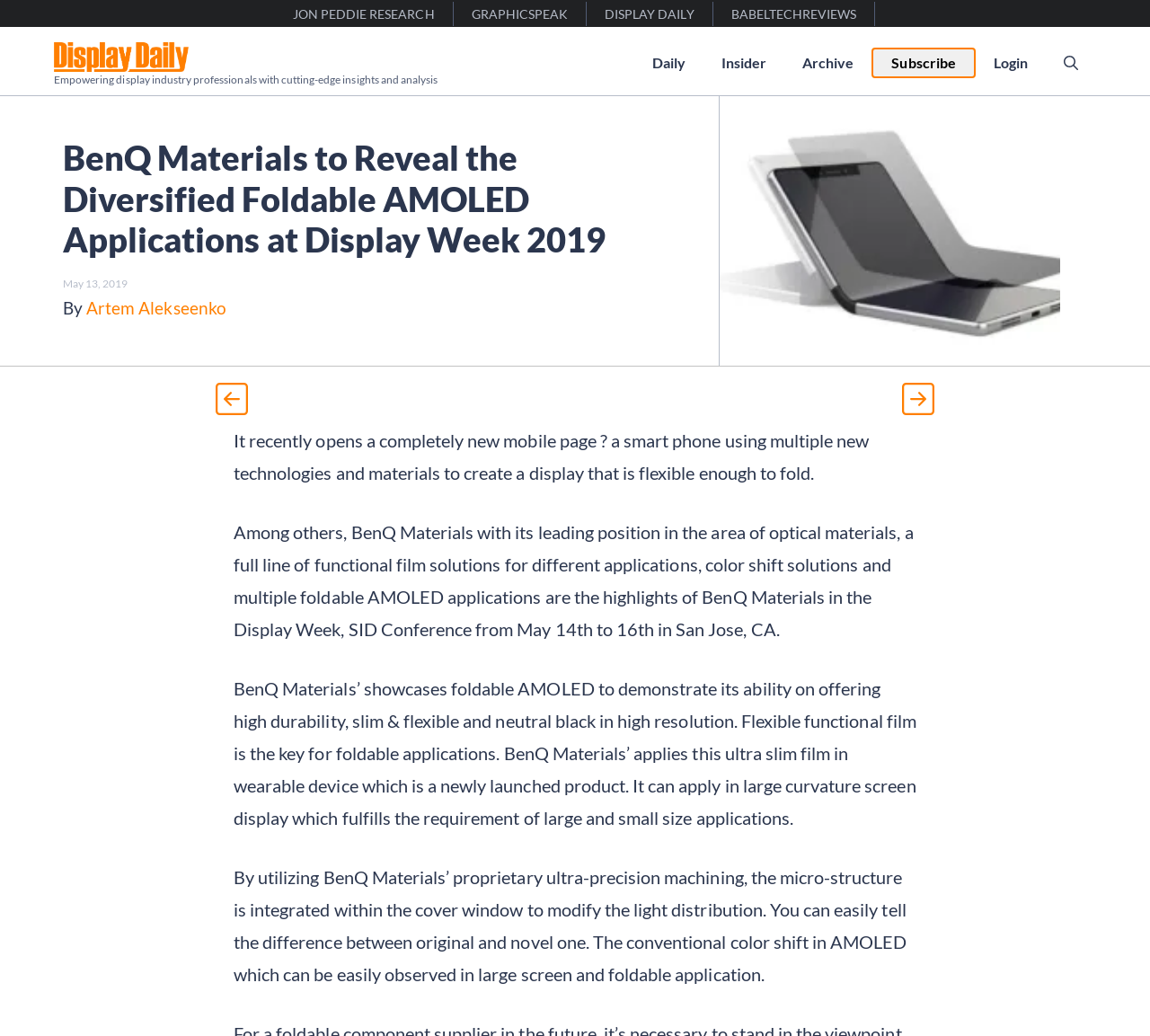Give an extensive and precise description of the webpage.

The webpage is about BenQ Materials' showcase of foldable AMOLED applications at Display Week 2019. At the top, there are four links to other websites: JON PEDDIE RESEARCH, GRAPHICSPEAK, DISPLAY DAILY, and BABELTECHREVIEWS. Below these links, there is a banner with a link to the site "Display Daily" and an image of the same name. To the right of the banner, there is a navigation menu with links to "Daily", "Insider", "Archive", "Subscribe", "Login", and "Open Search Bar".

The main content of the webpage is divided into two sections. The first section has a heading that reads "BenQ Materials to Reveal the Diversified Foldable AMOLED Applications at Display Week 2019" and is accompanied by a time stamp "May 13, 2019" and the author's name "Artem Alekseenko". Below the heading, there are two images, one on the left and one on the right.

The second section consists of four paragraphs of text. The first paragraph describes a new mobile page that uses multiple new technologies and materials to create a flexible display. The second paragraph introduces BenQ Materials and its leading position in the area of optical materials, highlighting its full line of functional film solutions and multiple foldable AMOLED applications. The third paragraph showcases BenQ Materials' foldable AMOLED display, which demonstrates high durability, slimness, and flexibility, as well as its ability to offer neutral black in high resolution. The fourth paragraph explains how BenQ Materials' proprietary ultra-precision machining is used to modify the light distribution in the cover window, reducing color shift in AMOLED displays.